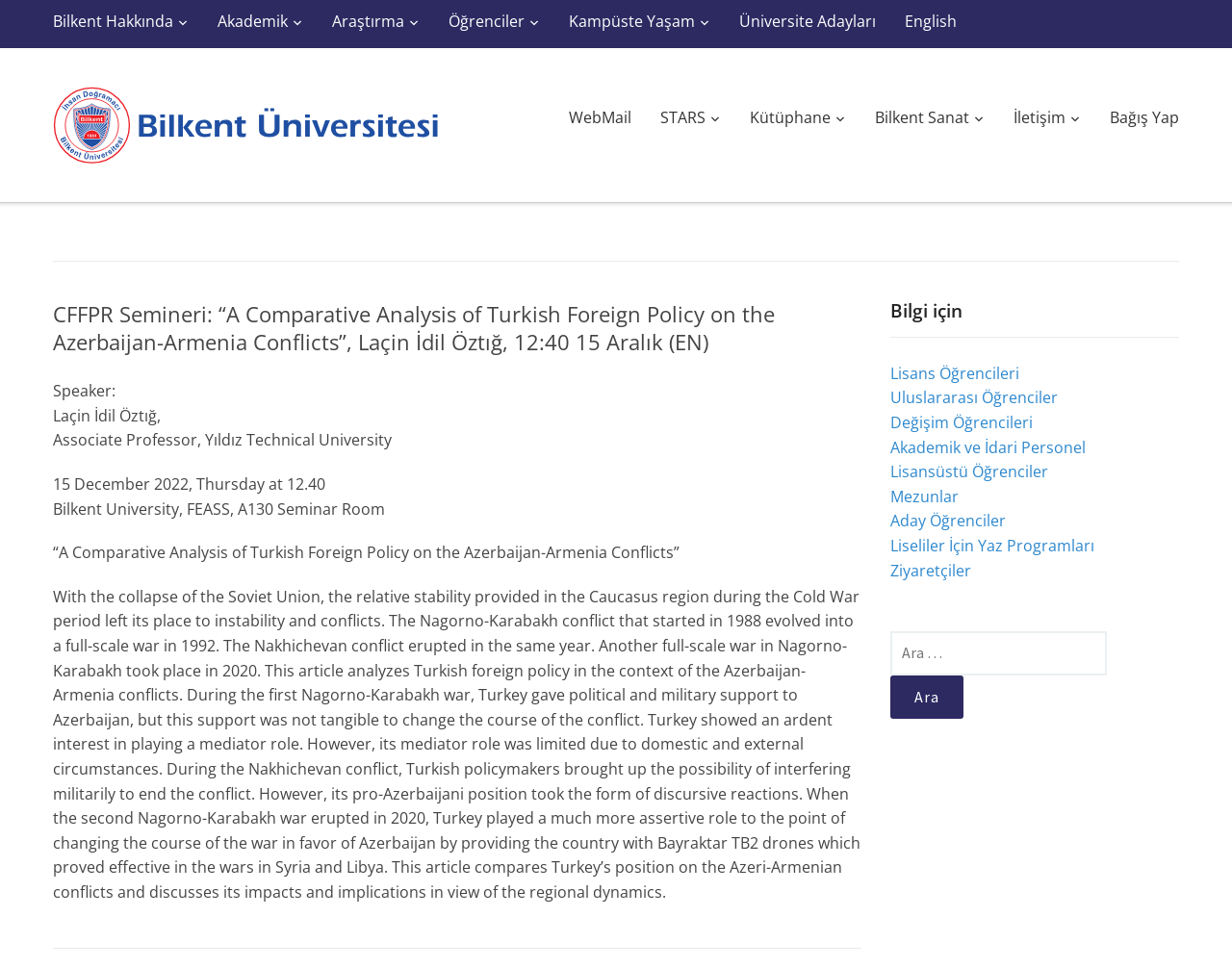Describe the webpage meticulously, covering all significant aspects.

This webpage is about Bilkent University, specifically the Center for Foreign Policy Research (CFFPR) seminar. At the top, there are several links to different sections of the university's website, including "About Bilkent", "Academic", "Research", "Students", "Campus Life", and "University Candidates". To the right of these links, there is a link to switch to the English version of the website.

Below these links, there is a logo of Bilkent University, accompanied by a link to the university's main page. Next to the logo, there are several links to various university resources, including WebMail, STARS, Library, Bilkent Art, and Communication.

The main content of the webpage is about the CFFPR seminar, which is titled "A Comparative Analysis of Turkish Foreign Policy on the Azerbaijan-Armenia Conflicts". The seminar is presented by Associate Professor Laçin İdil Öztığ from Yıldız Technical University and will take place on December 15, 2022, at 12:40 pm in the A130 Seminar Room at Bilkent University.

Below the seminar title, there is a brief description of the seminar, which discusses Turkish foreign policy in the context of the Azerbaijan-Armenia conflicts. The description is followed by a longer abstract of the seminar, which provides more details about the topic.

To the right of the seminar information, there is a section titled "Bilgi için" (Information for), which provides links to various resources for different groups, including undergraduate students, international students, exchange students, academic and administrative staff, graduate students, alumni, and visitors. There is also a search bar at the bottom of this section.